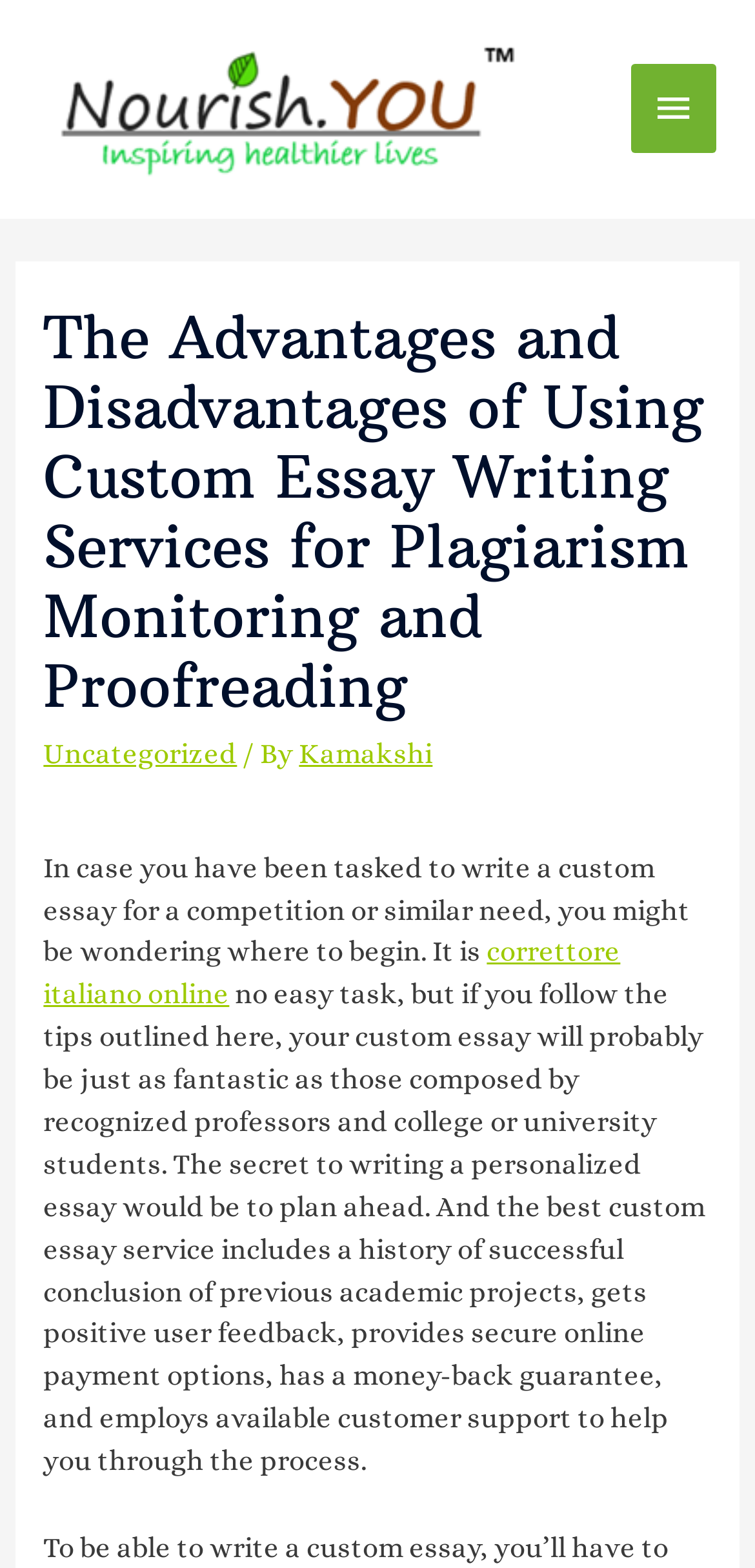What is the name of the website?
Provide a short answer using one word or a brief phrase based on the image.

Nourish.YOU